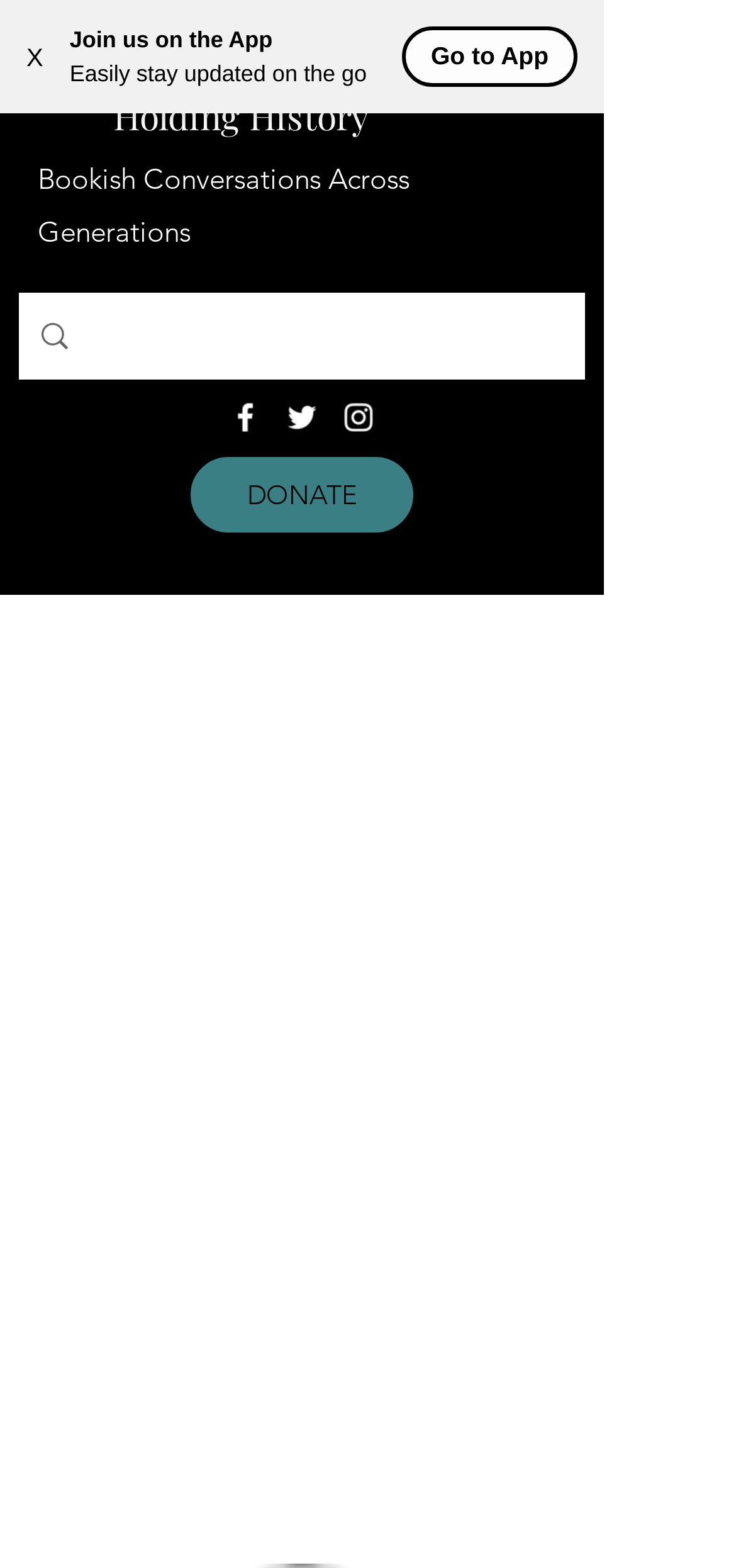Provide a thorough description of the webpage you see.

The webpage is about an event called "Papermaking on Library Mall" organized by Holding History. At the top left corner, there is a button to close the current window, labeled "X". Next to it, there is a section promoting an app, with a heading "Join us on the App" and a description "Easily stay updated on the go". Below this section, there is a call-to-action button "Go to App".

On the top center of the page, there is an image of a book, "HH_Book_3_Black_edited.png", which is a link to Holding History. To the left of the book image, there is a link to "Holding History" with the text "Holding History". 

On the top right corner, there is a navigation menu button labeled "Open navigation menu". Below it, there is a heading "Bookish Conversations Across Generations". 

In the middle of the page, there is a search bar with a magnifying glass icon and a search box. The search bar is quite wide, spanning almost the entire width of the page.

Below the search bar, there is a social media section with links to Facebook, Twitter, and Instagram, each represented by their respective icons. 

Further down the page, there is a call-to-action link "DONATE" in a prominent position. The main content of the page starts below this link, but the exact content is not specified.